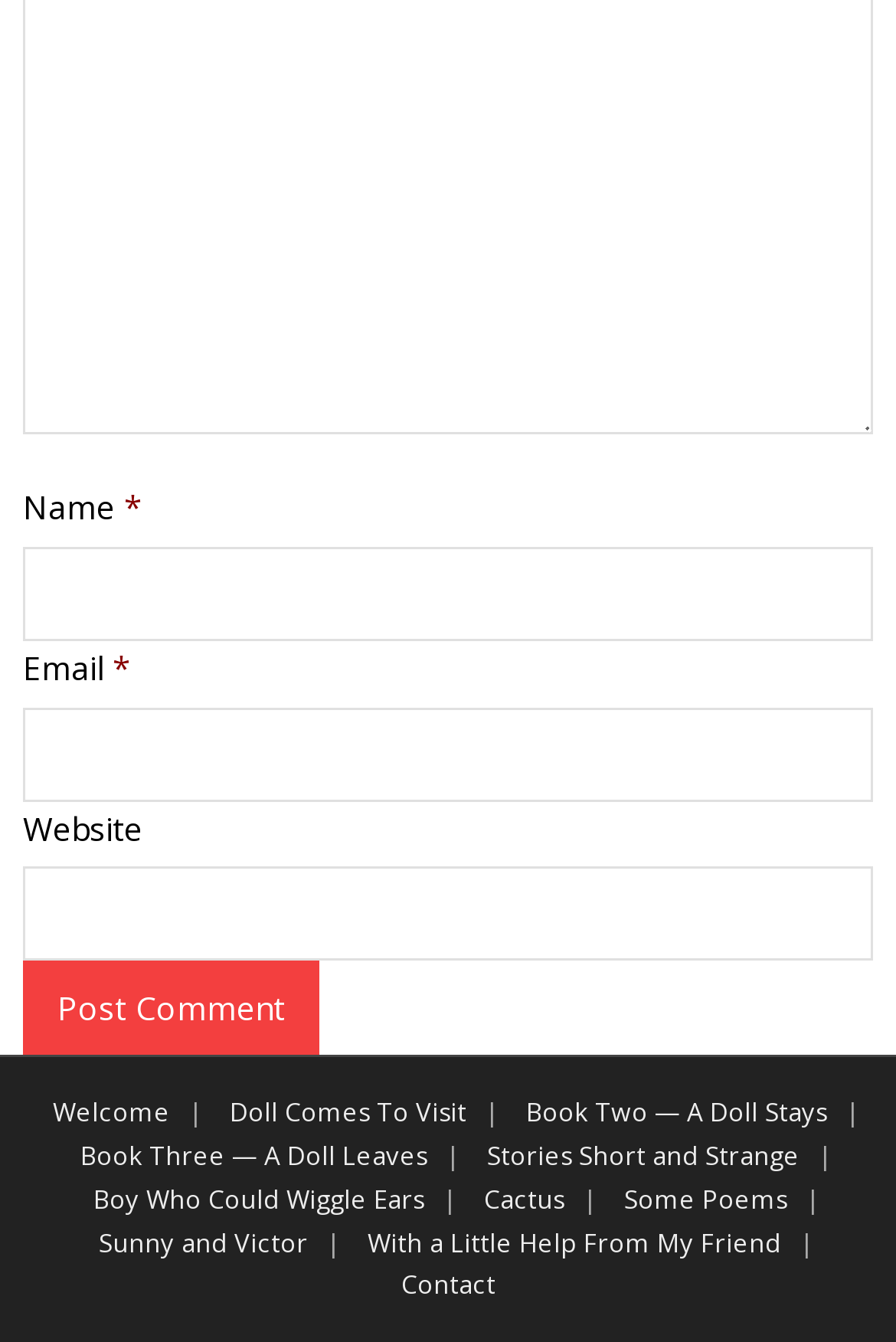Please answer the following question using a single word or phrase: 
What is the last link in the footer section?

Contact